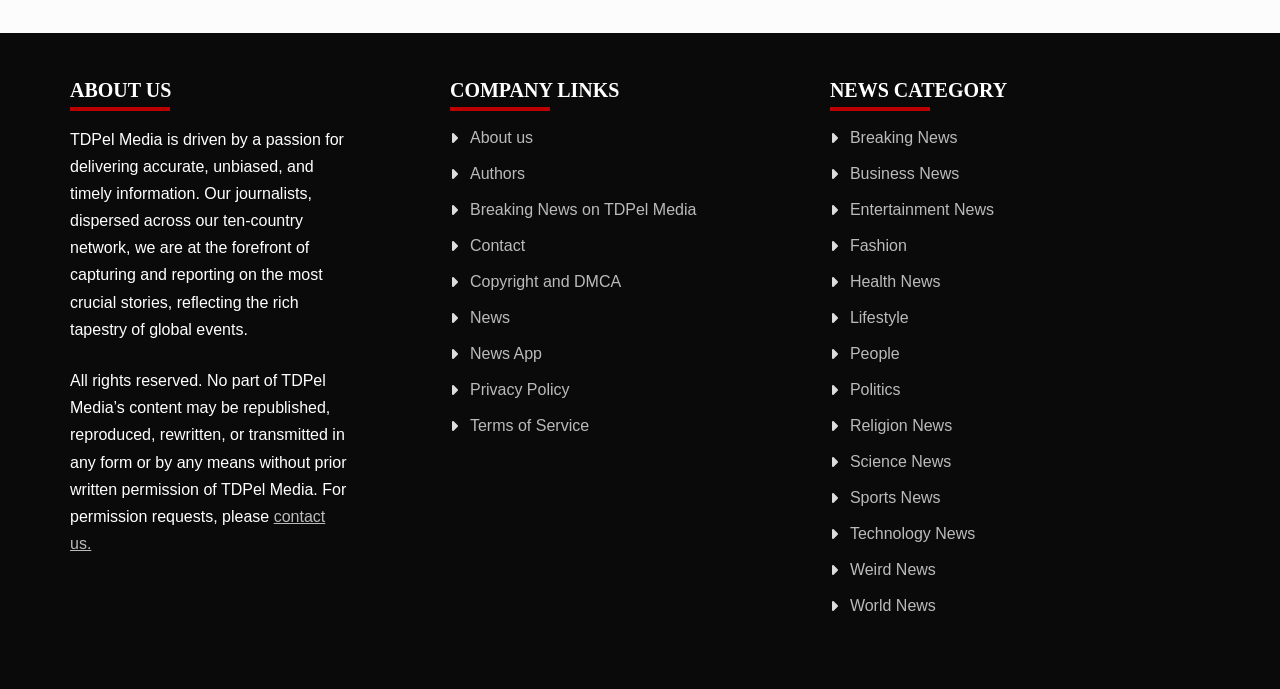Please find the bounding box coordinates of the clickable region needed to complete the following instruction: "Visit the News App". The bounding box coordinates must consist of four float numbers between 0 and 1, i.e., [left, top, right, bottom].

[0.367, 0.5, 0.423, 0.525]